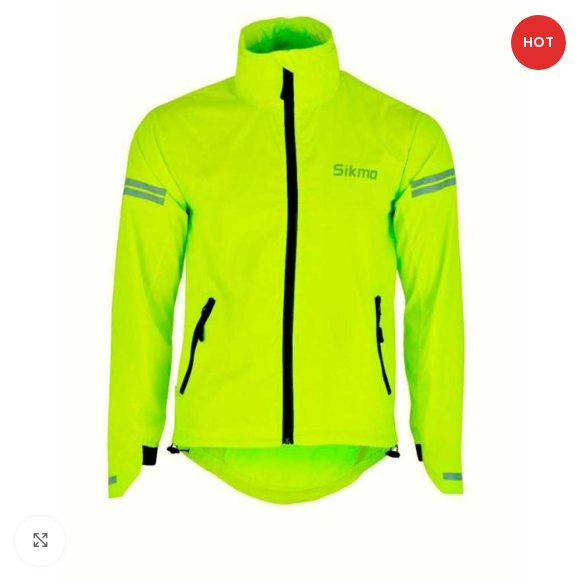Detail every significant feature and component of the image.

This image features a striking bright yellow Sikma men’s cycling jacket, designed to enhance visibility and safety during outdoor activities. The jacket is equipped with reflective strips on the sleeves, adding further visibility for evening or low-light conditions. It has a full front zipper for easy wear and take-off, alongside two zippered front pockets for secure storage of essentials. The collar is snug, offering added warmth and protection against the elements. This jacket is ideal for cyclists who need a lightweight, waterproof option that doesn’t compromise on style or safety. A “HOT” tag is prominently displayed in the upper right corner, indicating its popularity.